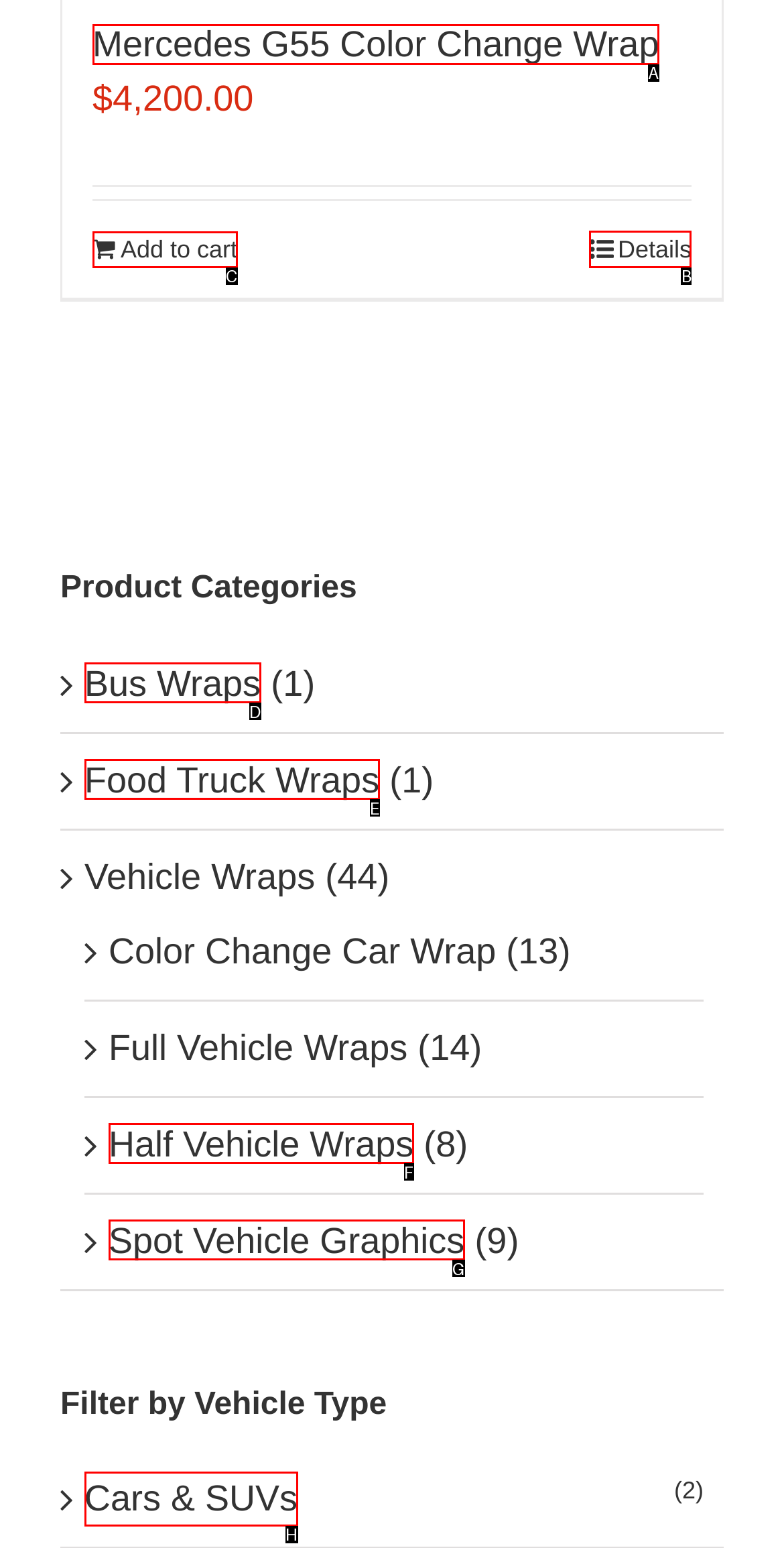Choose the letter of the option you need to click to View product details. Answer with the letter only.

B